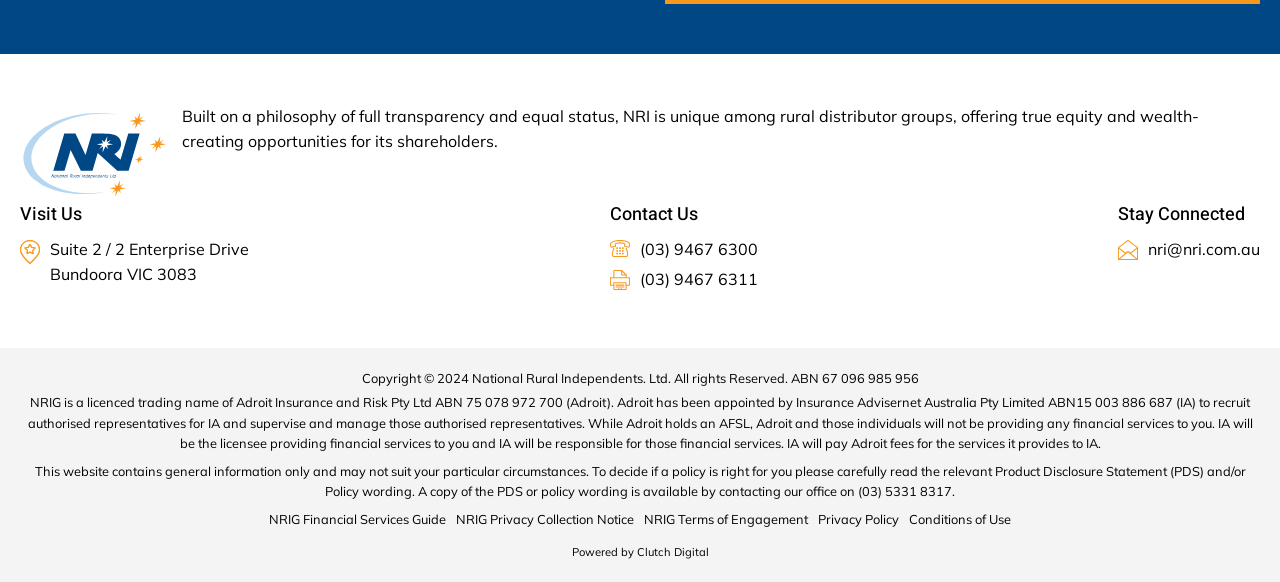What is the name of the company?
Answer the question with a single word or phrase derived from the image.

National Rural Independents